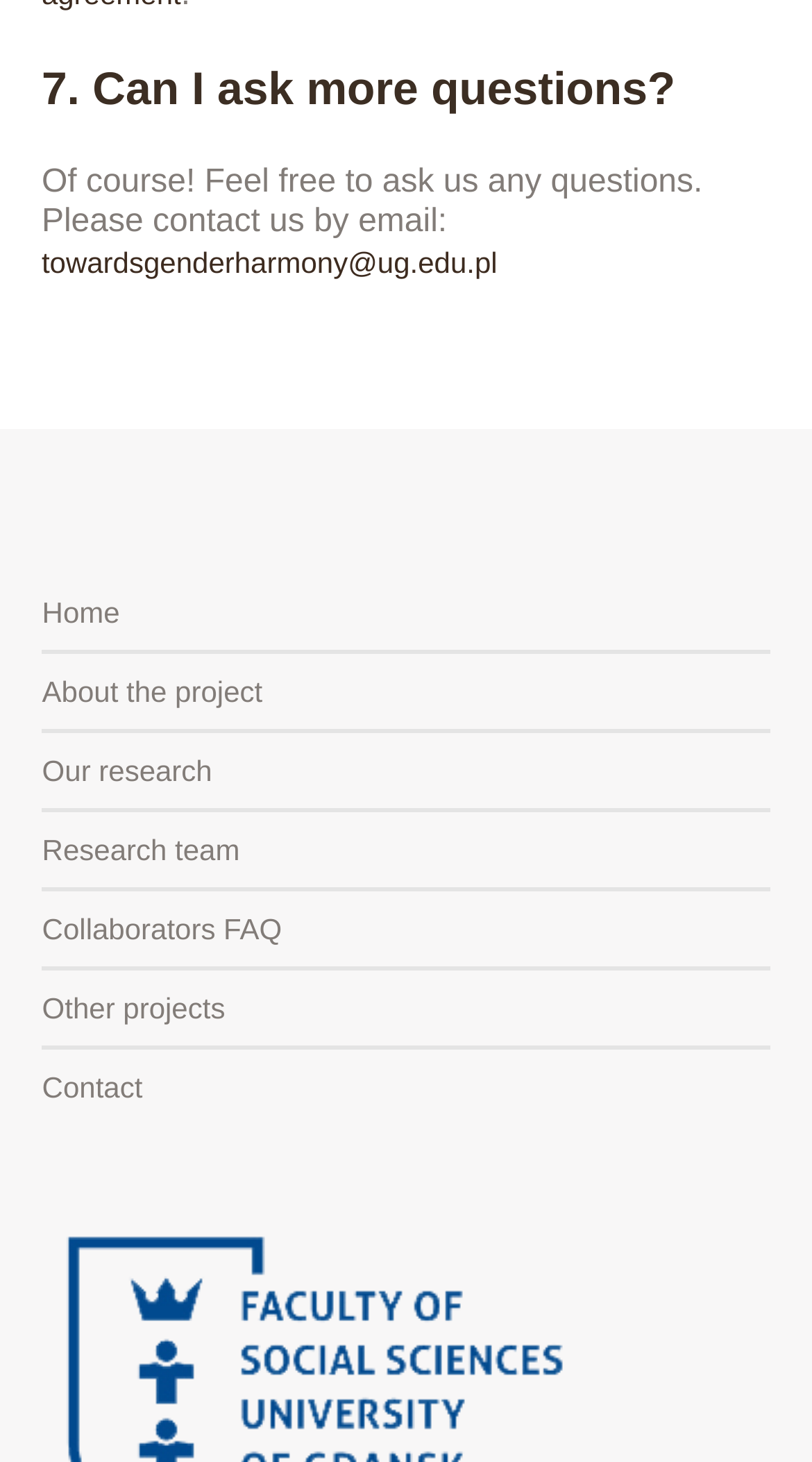Identify the bounding box coordinates for the UI element described as follows: "About the project". Ensure the coordinates are four float numbers between 0 and 1, formatted as [left, top, right, bottom].

[0.052, 0.445, 0.948, 0.499]